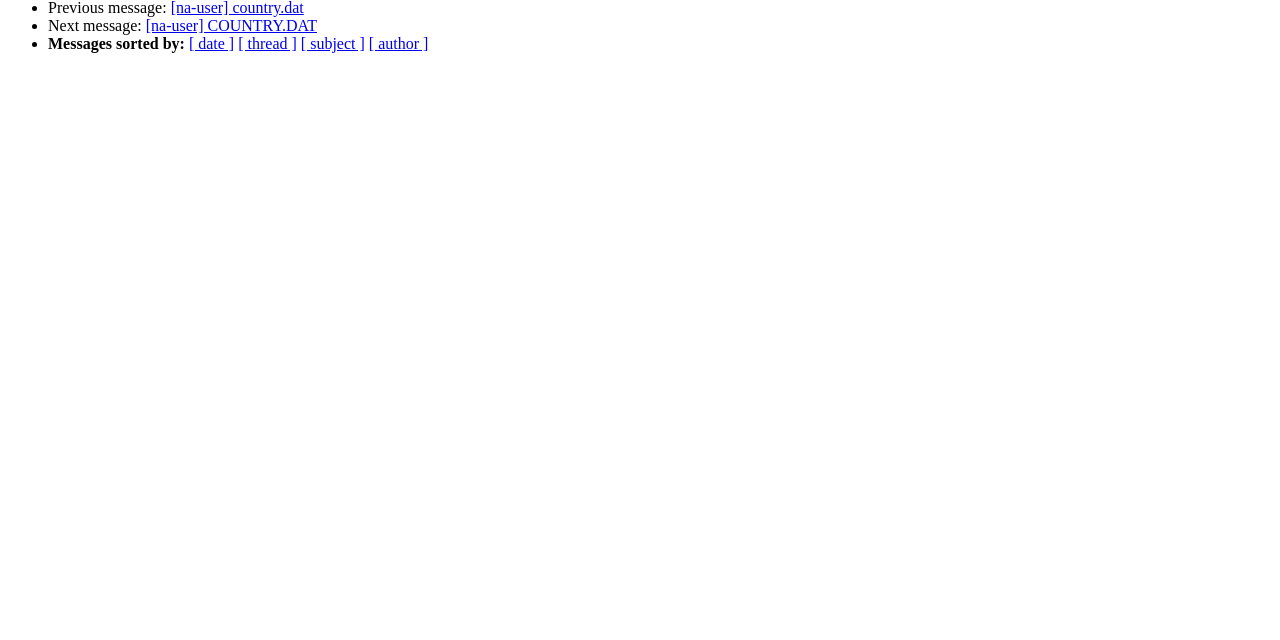Given the element description, predict the bounding box coordinates in the format (top-left x, top-left y, bottom-right x, bottom-right y), using floating point numbers between 0 and 1: [na-user] COUNTRY.DAT

[0.114, 0.027, 0.248, 0.054]